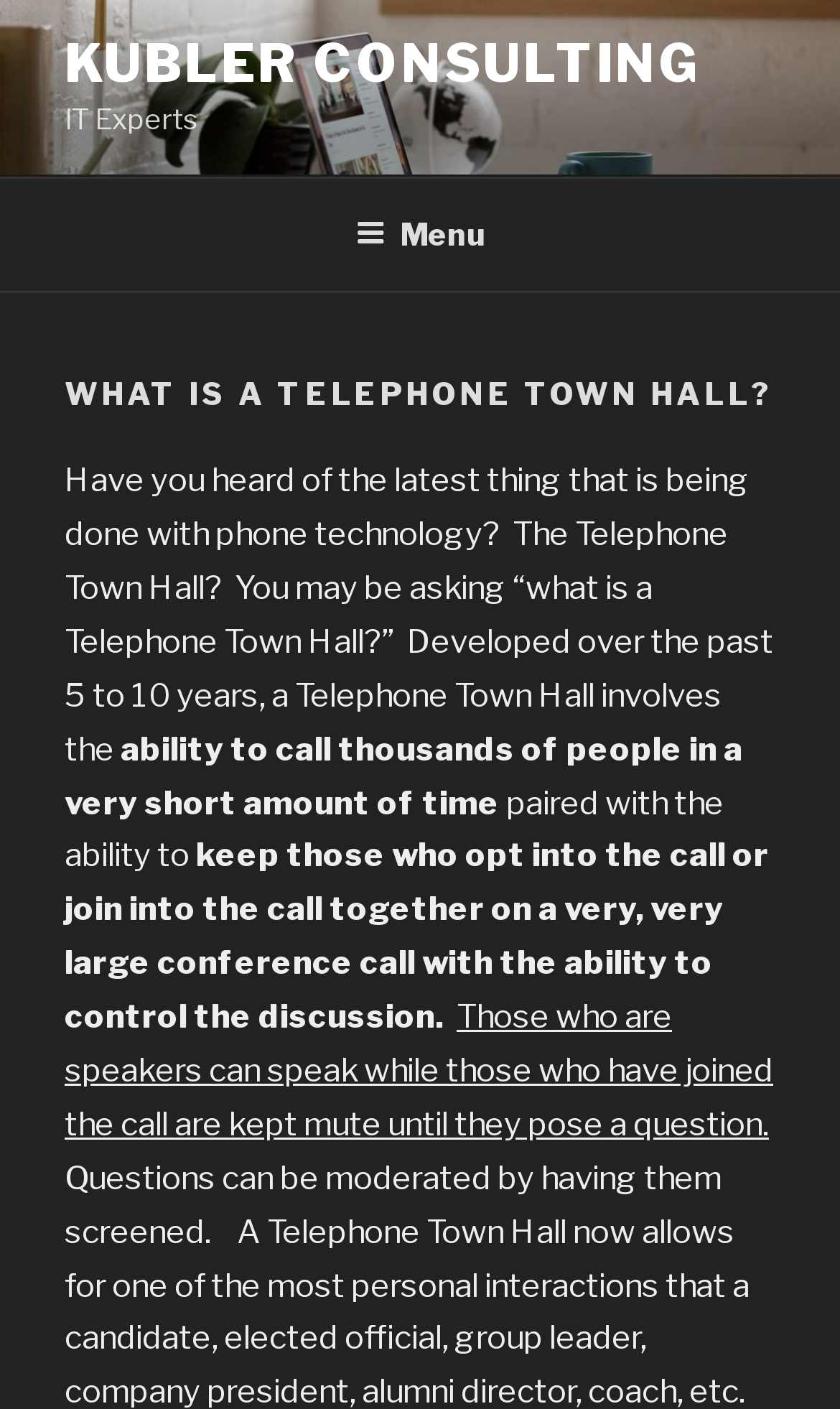Identify and provide the main heading of the webpage.

WHAT IS A TELEPHONE TOWN HALL?